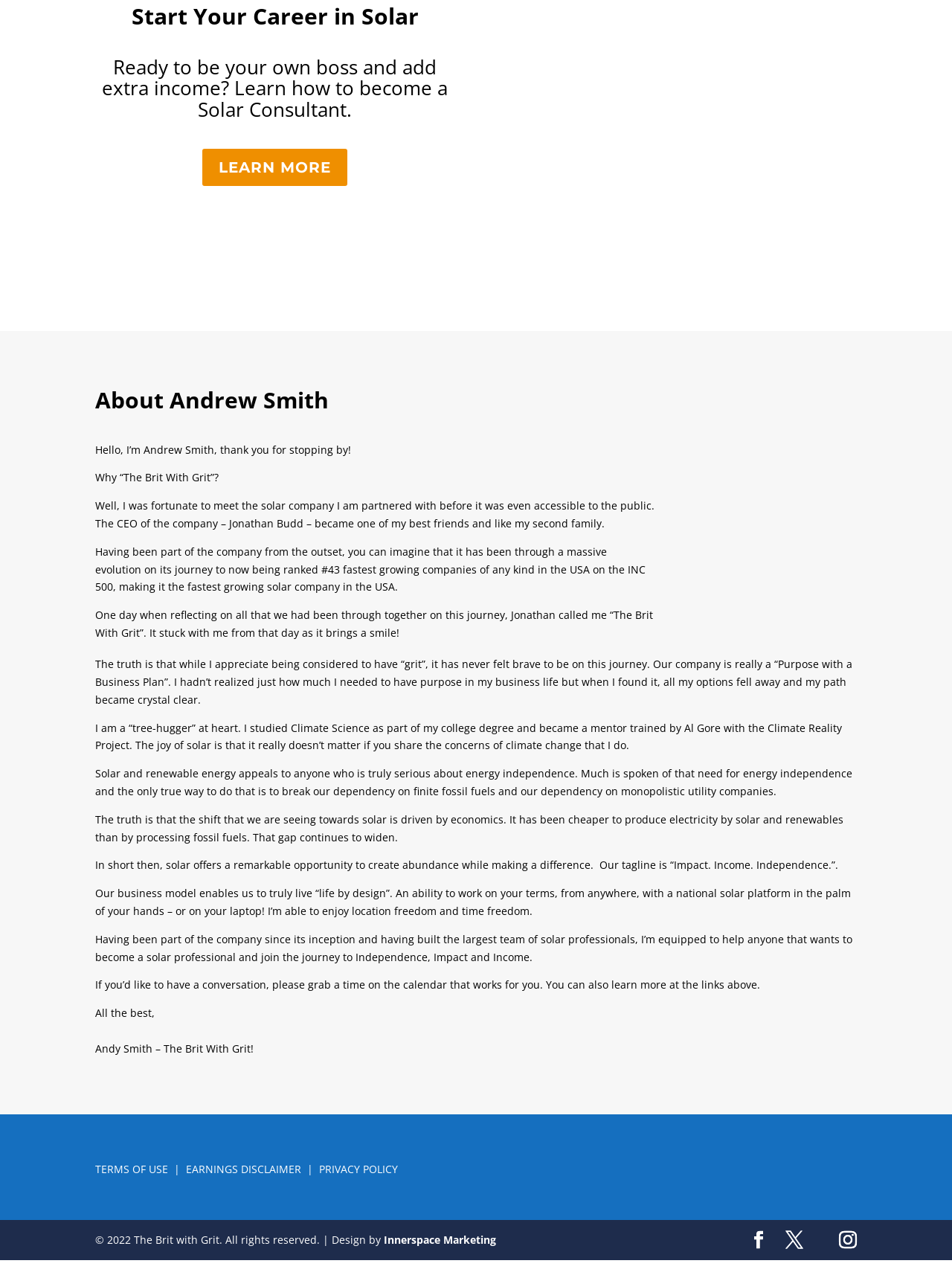What is the tagline of the company?
Use the image to give a comprehensive and detailed response to the question.

The tagline is mentioned in the text as 'Our tagline is “Impact. Income. Independence.”'